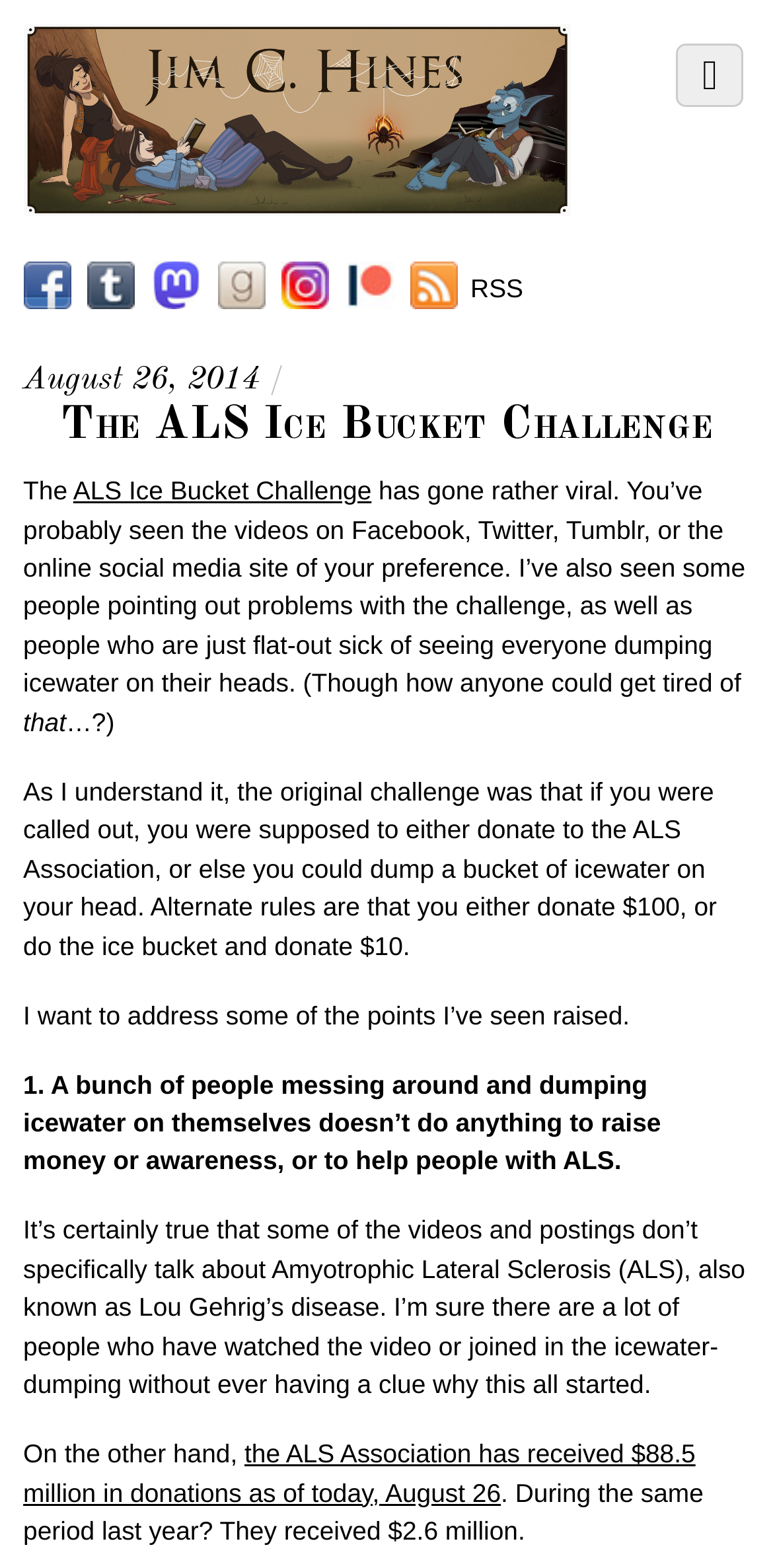Please identify the bounding box coordinates of the element on the webpage that should be clicked to follow this instruction: "Go to home page". The bounding box coordinates should be given as four float numbers between 0 and 1, formatted as [left, top, right, bottom].

None